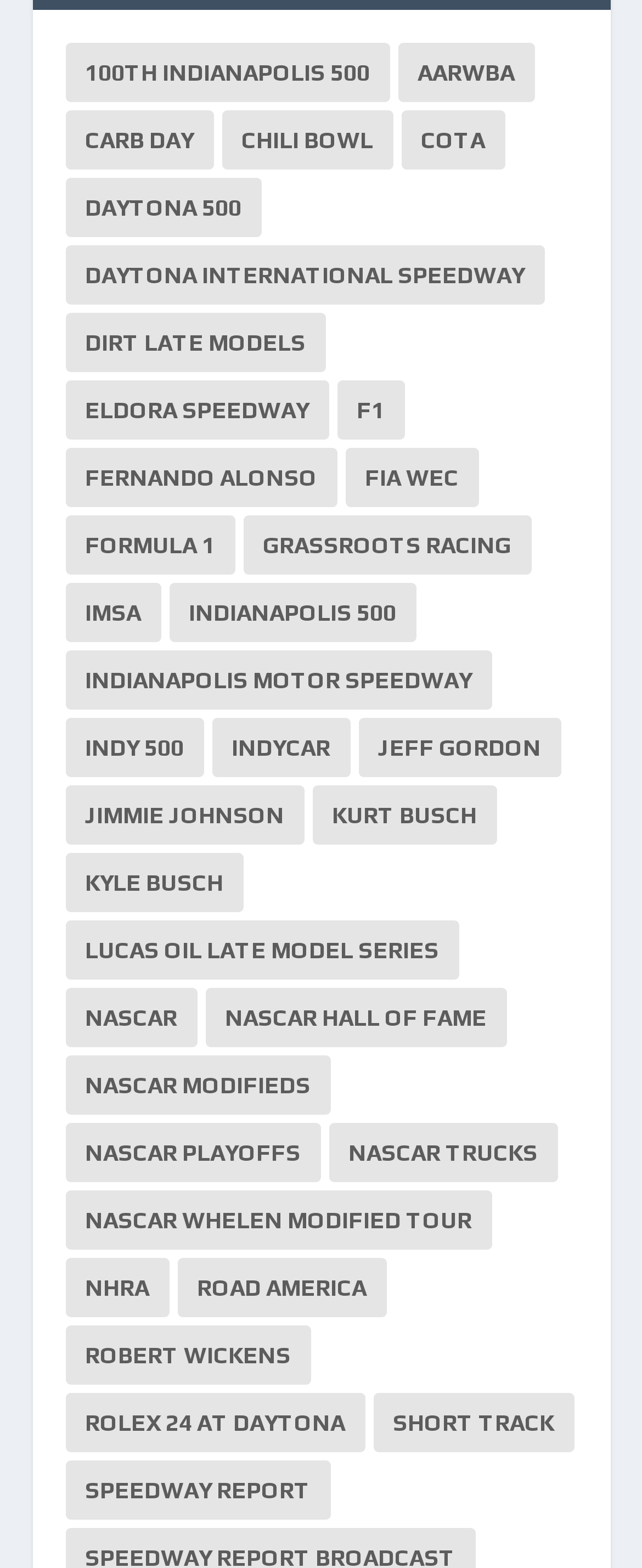What is the last link on the webpage?
Based on the image, provide a one-word or brief-phrase response.

SPEEDWAY REPORT